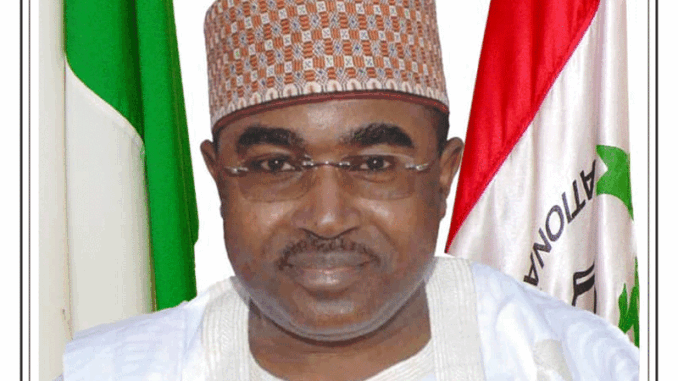Please respond in a single word or phrase: 
What is the Chairman discussing?

Initiatives to combat drug trafficking